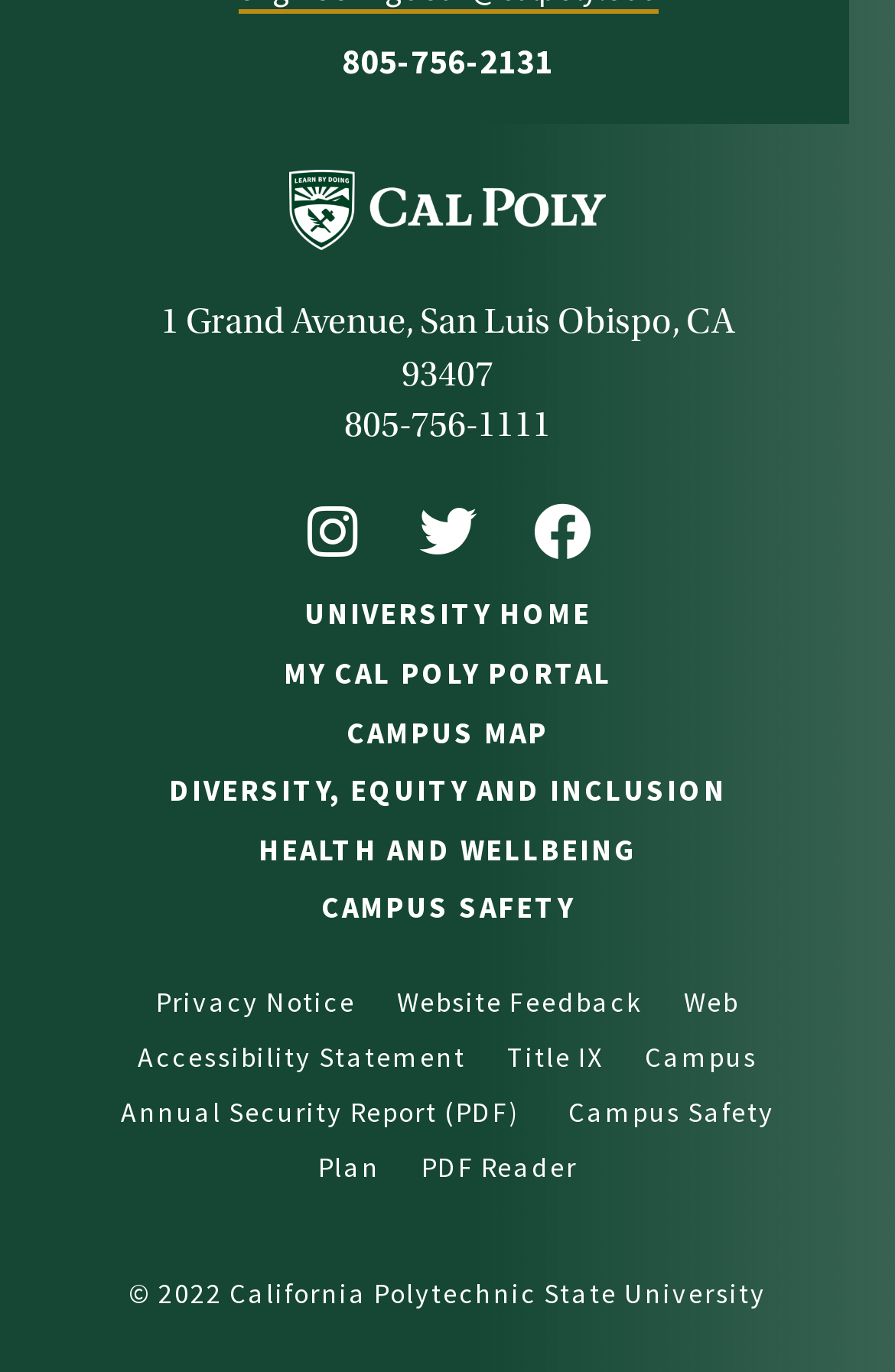Provide a short answer using a single word or phrase for the following question: 
What is the name of the university?

California Polytechnic State University